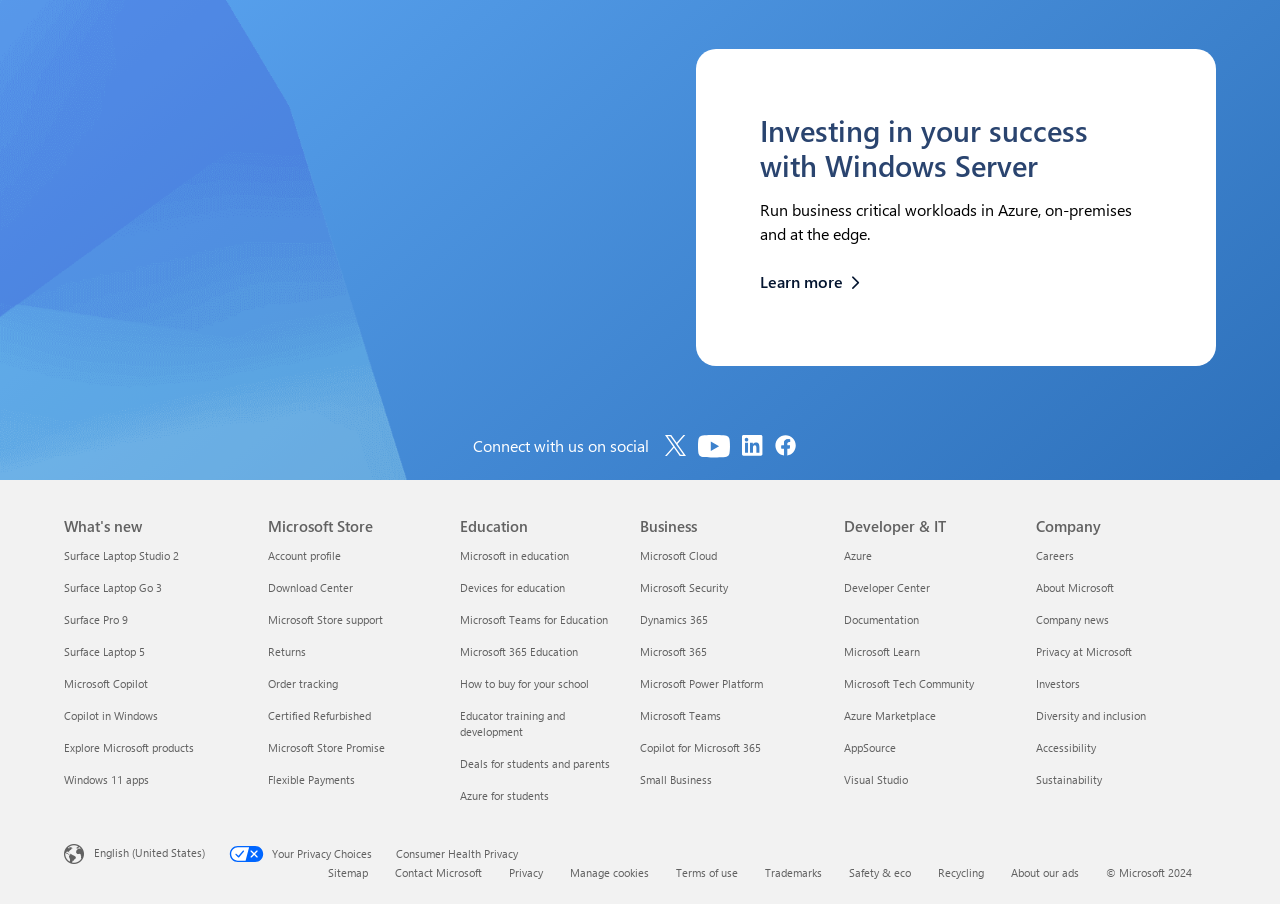Given the content of the image, can you provide a detailed answer to the question?
How many links are available under 'Education'?

I counted the number of links under the 'Education' heading, which are 'Microsoft in education', 'Devices for education', 'Microsoft Teams for Education', 'Microsoft 365 Education', 'How to buy for your school', 'Educator training and development', and 'Deals for students and parents', totaling 7 links.